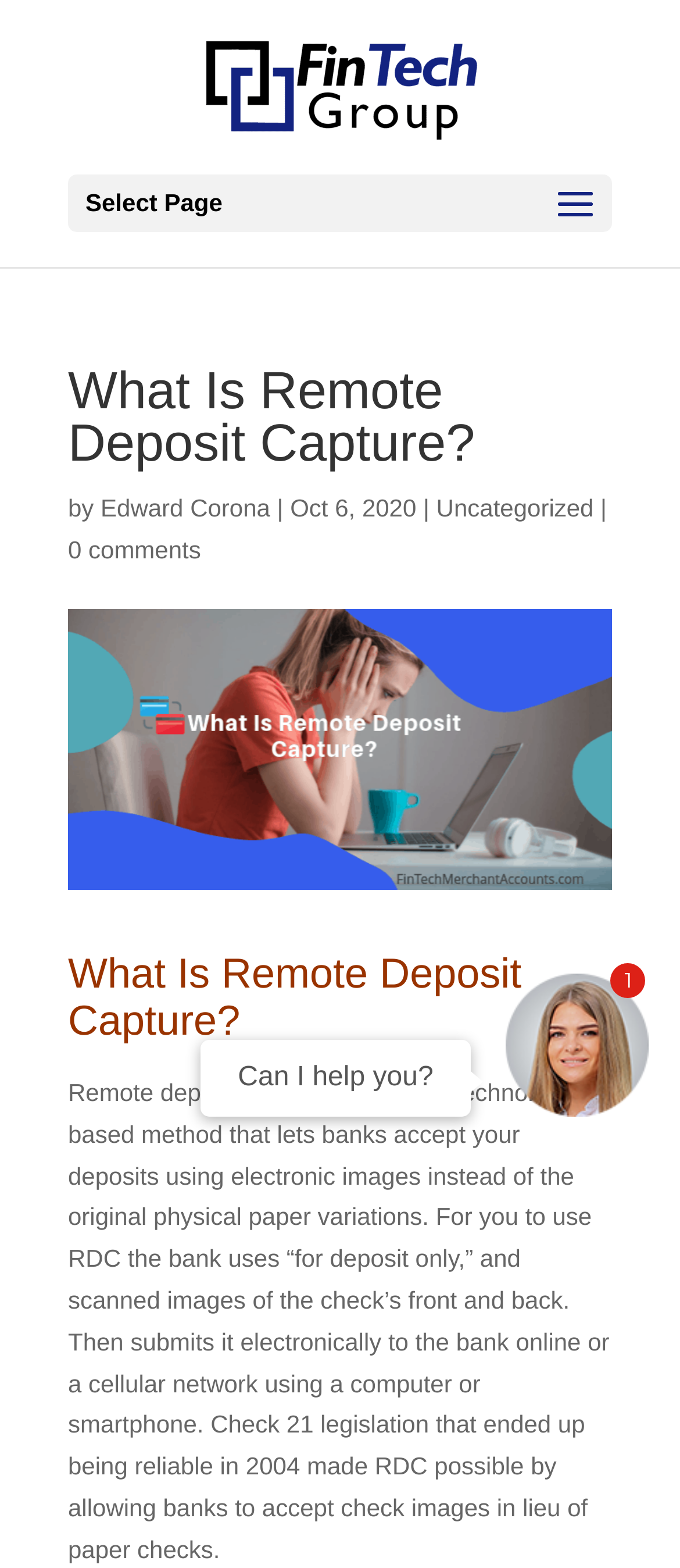Give a full account of the webpage's elements and their arrangement.

The webpage is about Remote Deposit Capture, a technology-based method that allows banks to accept deposits using electronic images instead of physical paper checks. At the top, there is a logo of FinTech Merchant Accounts, accompanied by a link to the same. Below the logo, there is a navigation menu with a "Select Page" option.

The main content of the page is divided into two sections. The first section contains a heading "What Is Remote Deposit Capture?" followed by the author's name, Edward Corona, and the date of publication, October 6, 2020. There is also a category link "Uncategorized" and a link to "0 comments" below the author's name.

The second section contains an image related to Remote Deposit Capture, taking up most of the width of the page. Below the image, there is a detailed description of Remote Deposit Capture, explaining how it works and its benefits.

On the right side of the page, there is a chatbot avatar with a text "Can I help you?" and a number "1" below it, possibly indicating the number of unread messages.

Overall, the webpage provides informative content about Remote Deposit Capture, with a clear structure and easy-to-read text.